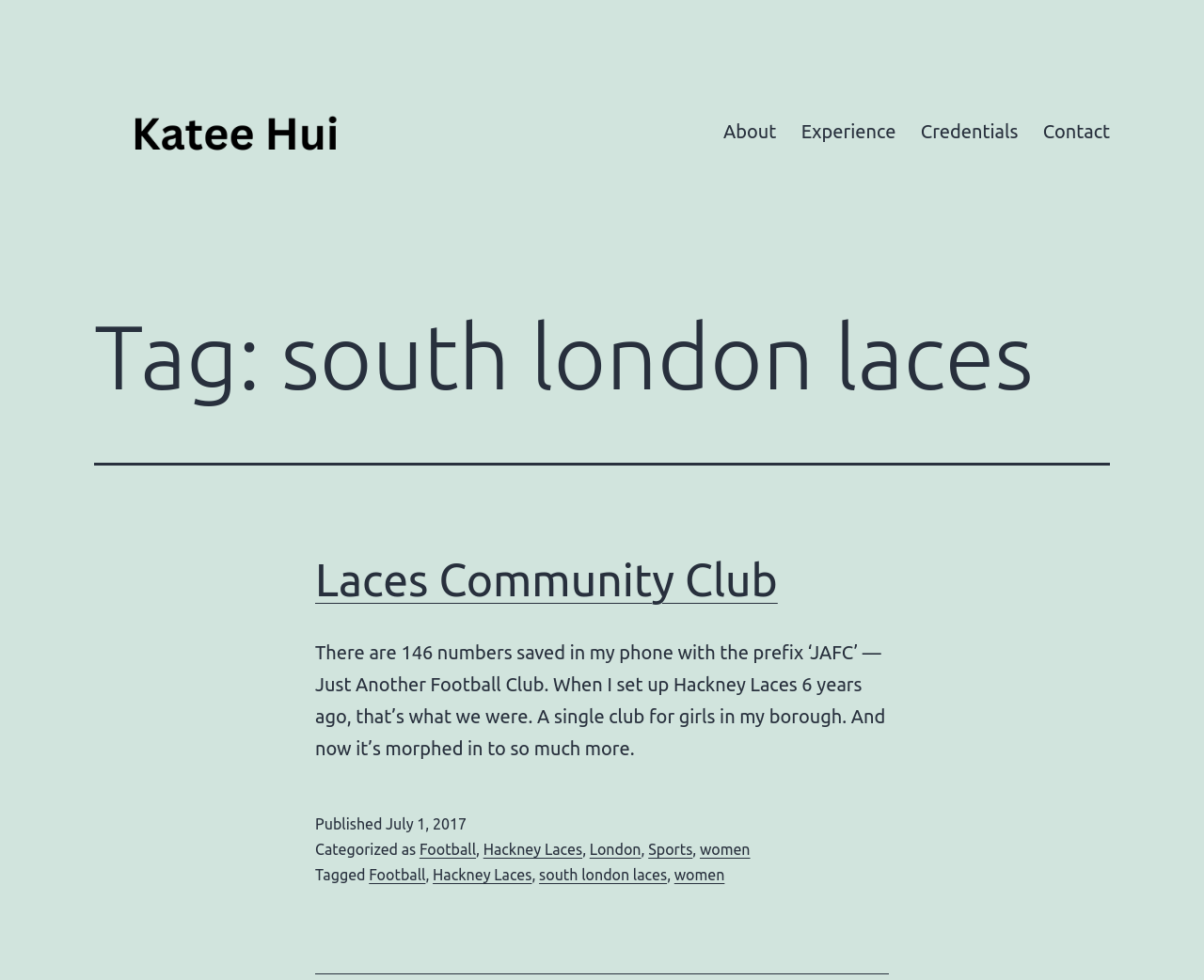Find the bounding box coordinates for the UI element whose description is: "Hackney Laces". The coordinates should be four float numbers between 0 and 1, in the format [left, top, right, bottom].

[0.359, 0.884, 0.442, 0.901]